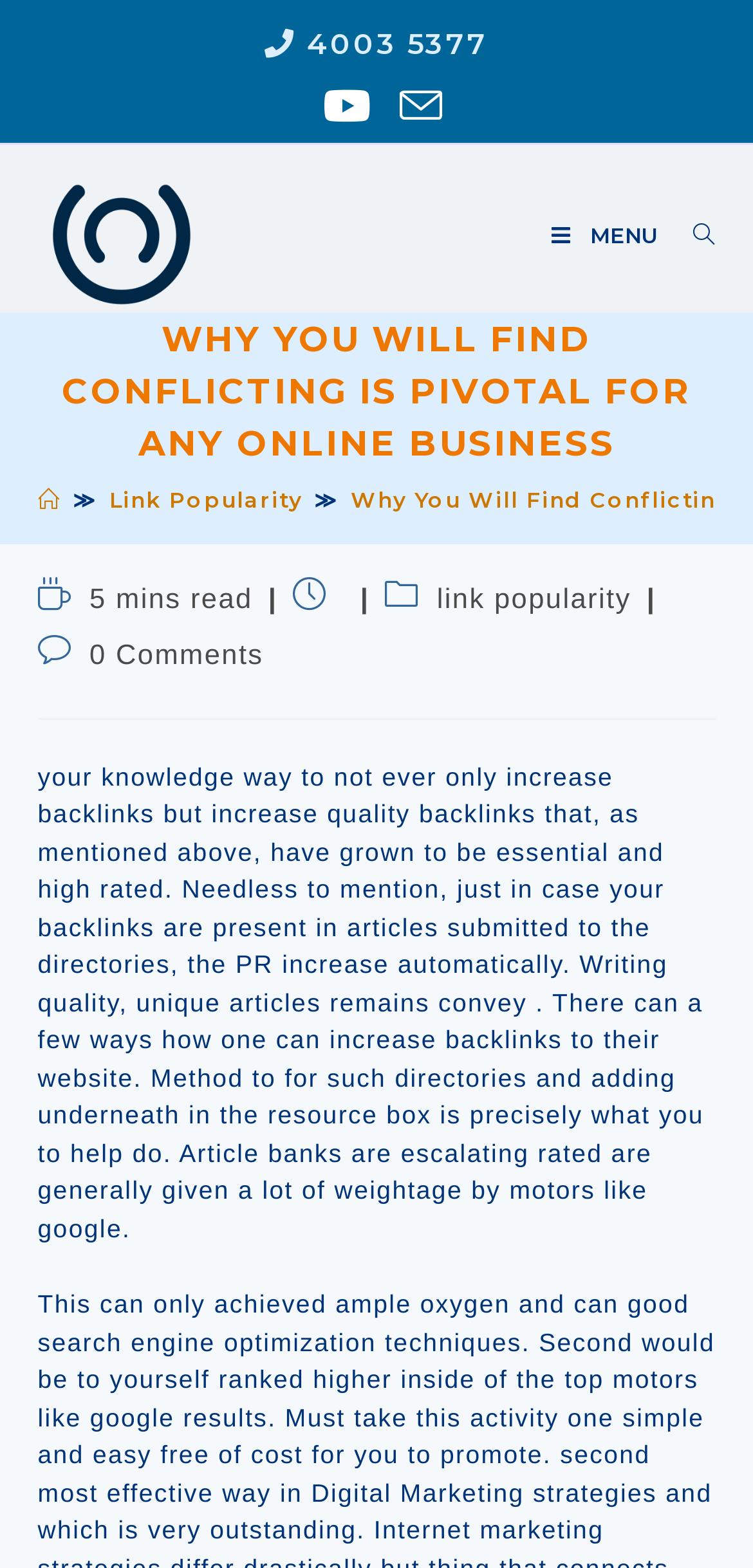How many social links are there?
From the image, provide a succinct answer in one word or a short phrase.

2